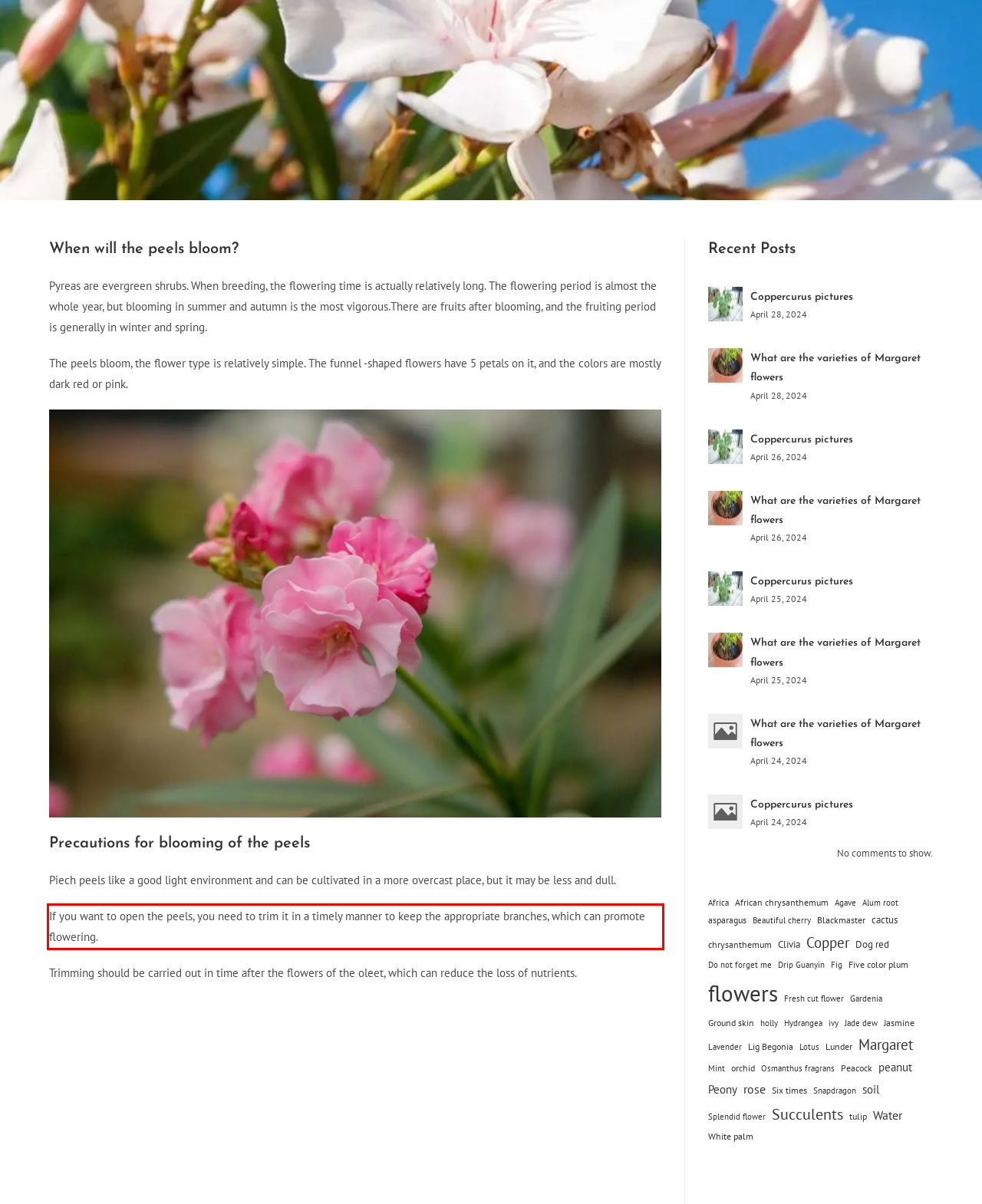From the given screenshot of a webpage, identify the red bounding box and extract the text content within it.

If you want to open the peels, you need to trim it in a timely manner to keep the appropriate branches, which can promote flowering.